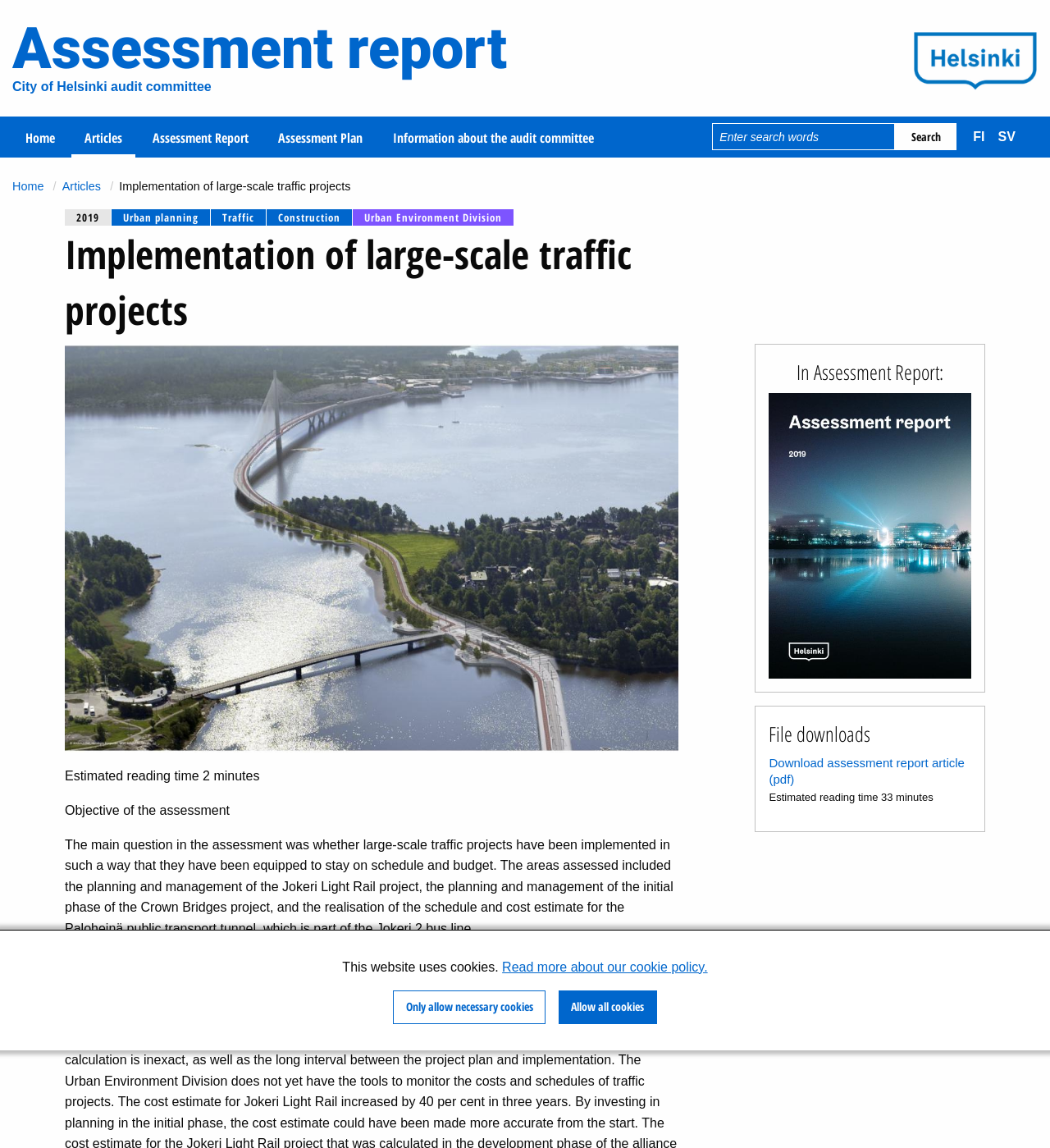Generate an in-depth caption that captures all aspects of the webpage.

The webpage is about the implementation of large-scale traffic projects in Helsinki, Finland. At the top left corner, there is a link to skip to the main content. Below it, there is a link to an assessment report and a static text stating "City of Helsinki audit committee". On the top right corner, there is a link to "Helsinki" with an image of the city's logo.

The main navigation menu is located below the top section, with links to "Home", "Articles", "Assessment Report", "Assessment Plan", and "Information about the audit committee". Next to the navigation menu, there is a search bar with a placeholder text "Enter the terms you wish to search for." and a search button.

On the top right corner, there are links to switch the language to Finnish ("Suomi") or Swedish ("Svenska"). Below the language links, there is a static text stating "Cookie choices".

The main content of the webpage is divided into sections. The first section is a breadcrumb navigation, showing the path from "Home" to "Articles" to "Implementation of large-scale traffic projects". Below the breadcrumb, there is a section with links to related topics, such as "2019", "Urban planning", "Traffic", "Construction", and "Urban Environment Division".

The main article starts with a heading "Implementation of large-scale traffic projects" and an image. The article has an estimated reading time of 2 minutes. The objective of the assessment is stated, followed by a lengthy text describing the main question in the assessment and the areas assessed. The article then presents the conclusions of the assessment.

Below the article, there is a section with a heading "In Assessment Report:" and a link to download the assessment report article in PDF format. There is also a section with a heading "File downloads" and a link to download the assessment report.

At the bottom of the webpage, there is a notice stating "This website uses cookies." with links to read more about the cookie policy and to choose cookie settings.